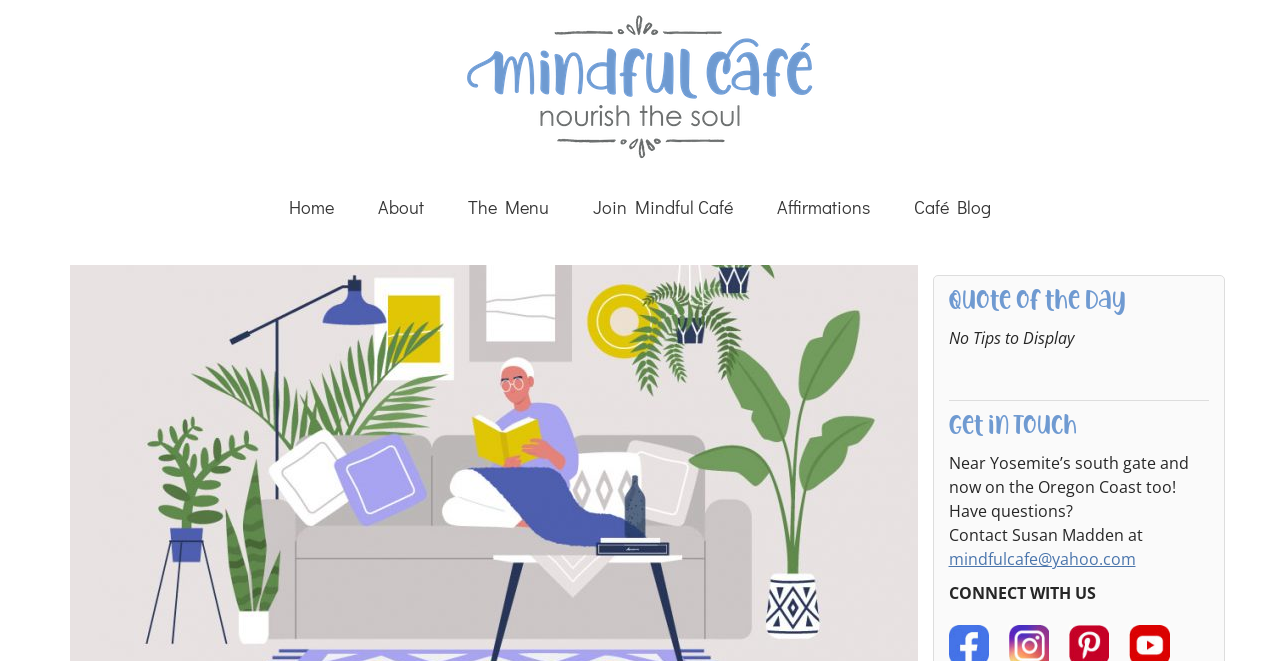Identify the bounding box coordinates for the element that needs to be clicked to fulfill this instruction: "Explore the Café Blog". Provide the coordinates in the format of four float numbers between 0 and 1: [left, top, right, bottom].

[0.698, 0.281, 0.79, 0.346]